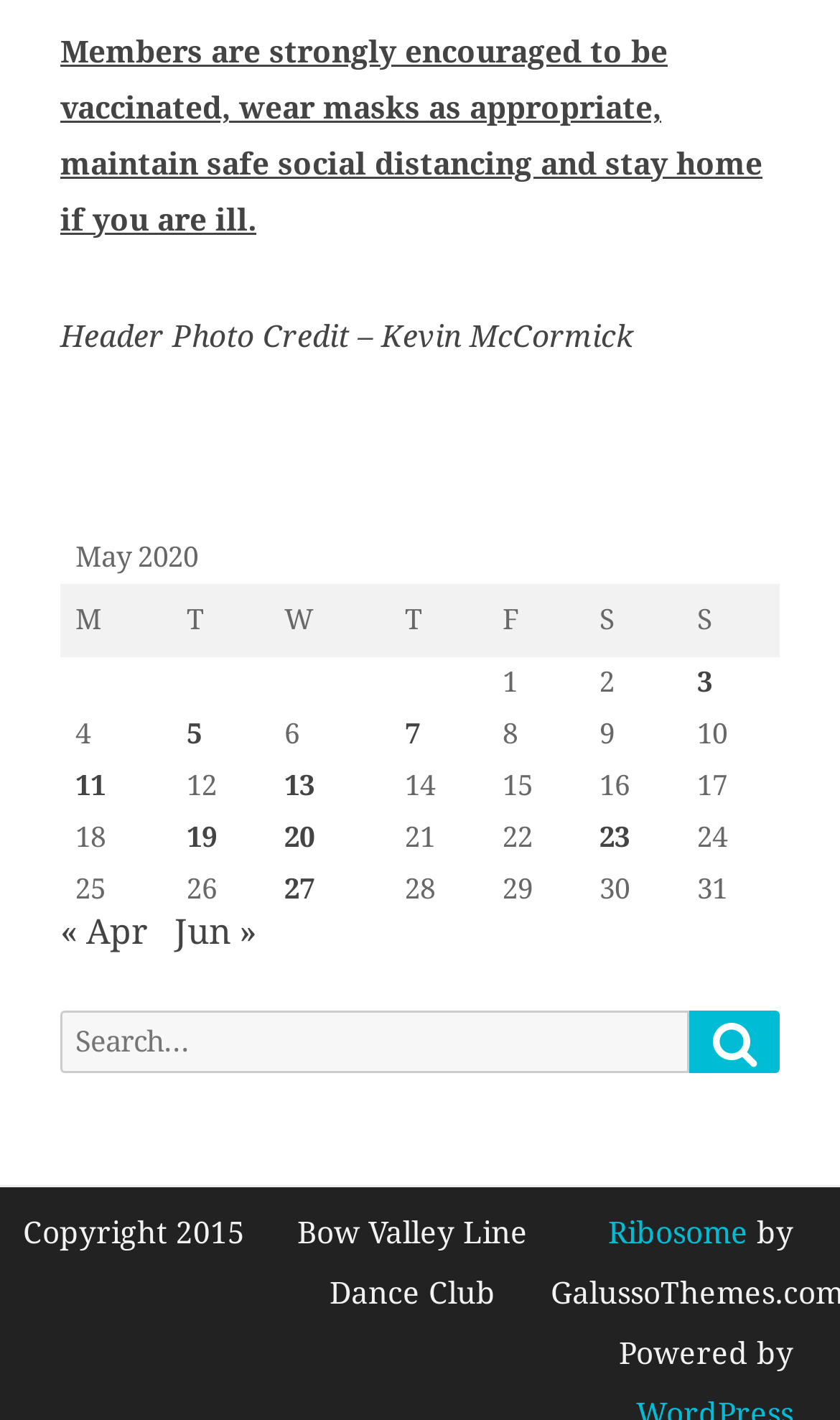Can you look at the image and give a comprehensive answer to the question:
What is the previous month?

The navigation section at the bottom of the webpage has a link to the previous month, which is April, denoted by '« Apr'.